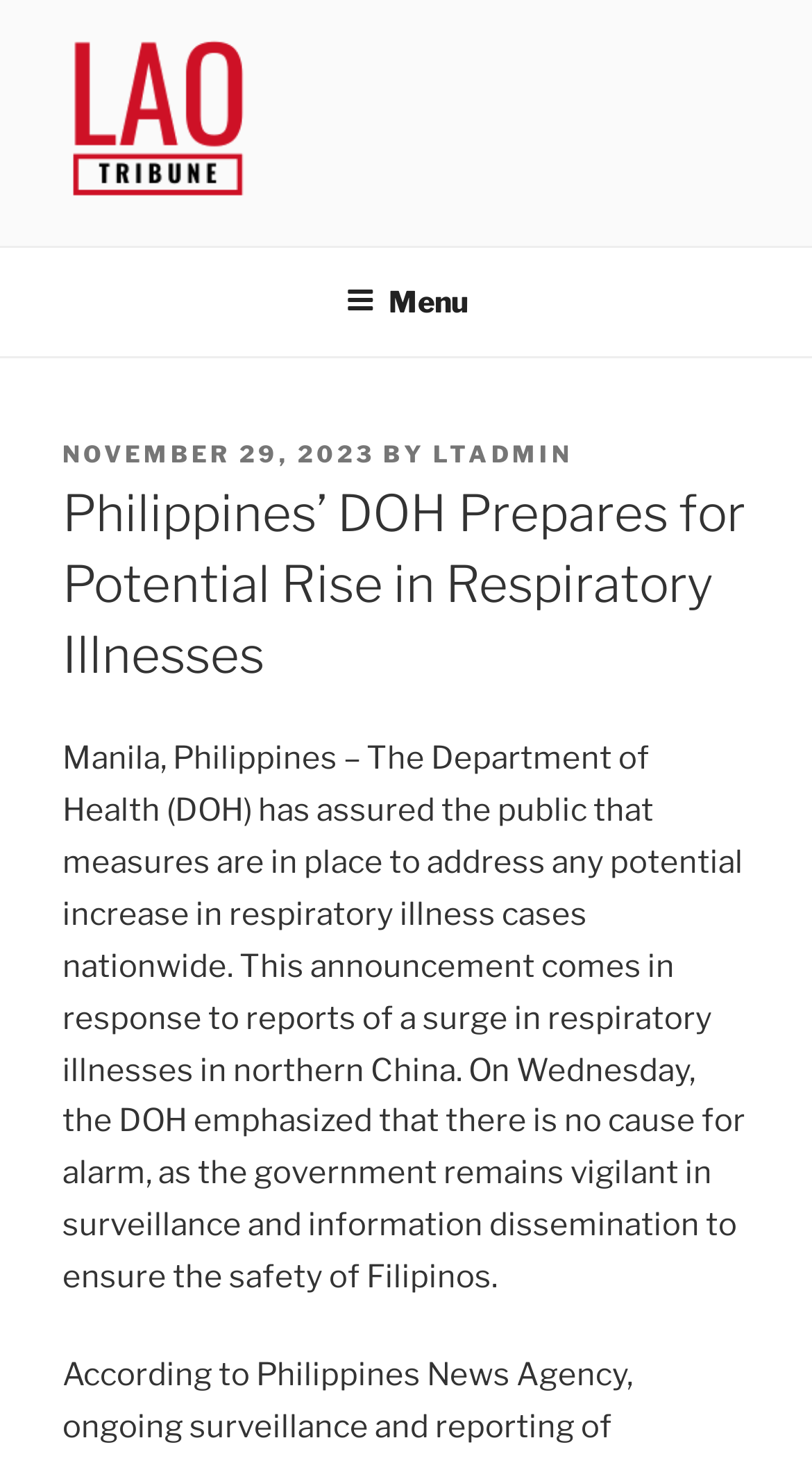Give a detailed account of the webpage.

The webpage appears to be a news article about the Philippines' Department of Health preparing for a potential rise in respiratory illnesses. At the top of the page, there is a navigation menu labeled "Top Menu" that spans the entire width of the page. Below the navigation menu, there is a header section that takes up about half of the page's height. Within the header section, there is a button labeled "Menu" on the right side, which is not expanded.

In the header section, there are several elements arranged horizontally. On the left side, there is a static text "POSTED ON" followed by a link with the date "NOVEMBER 29, 2023" and a time indicator. Next to the date, there is a static text "BY" followed by a link with the author's name "LTADMIN". On the far right side of the header section, there is a heading that displays the title of the article "Philippines’ DOH Prepares for Potential Rise in Respiratory Illnesses".

Below the header section, there is a large block of text that occupies most of the page's height. The text describes the Department of Health's assurance to the public that measures are in place to address any potential increase in respiratory illness cases nationwide. The text also mentions the DOH's response to reports of a surge in respiratory illnesses in northern China and emphasizes that there is no cause for alarm.

There is one link at the top of the page, but its purpose is unclear. There are no images on the page. Overall, the webpage has a simple layout with a focus on presenting the news article's content.